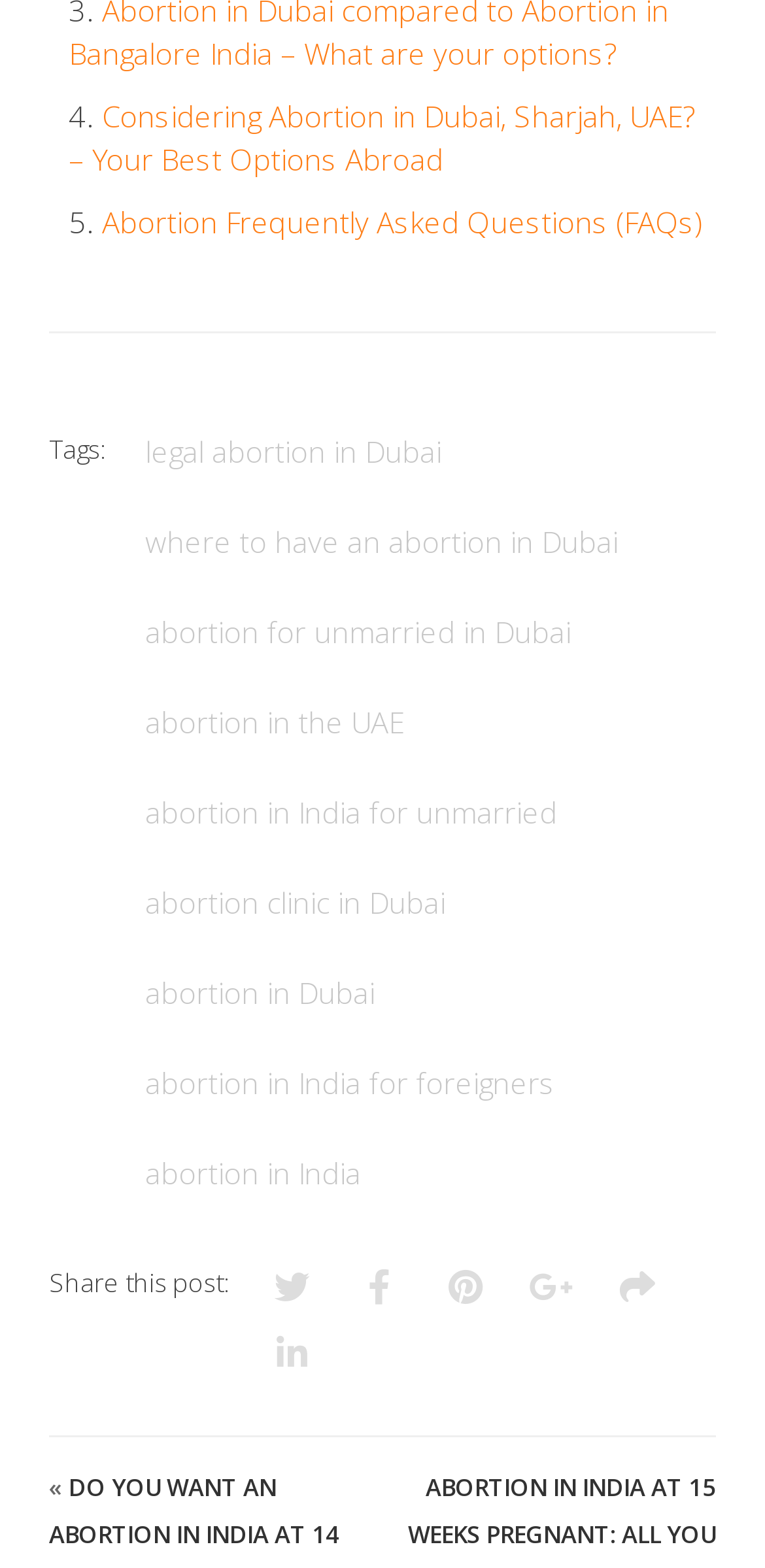Pinpoint the bounding box coordinates of the clickable area necessary to execute the following instruction: "Explore the tag about legal abortion in Dubai". The coordinates should be given as four float numbers between 0 and 1, namely [left, top, right, bottom].

[0.19, 0.275, 0.577, 0.3]